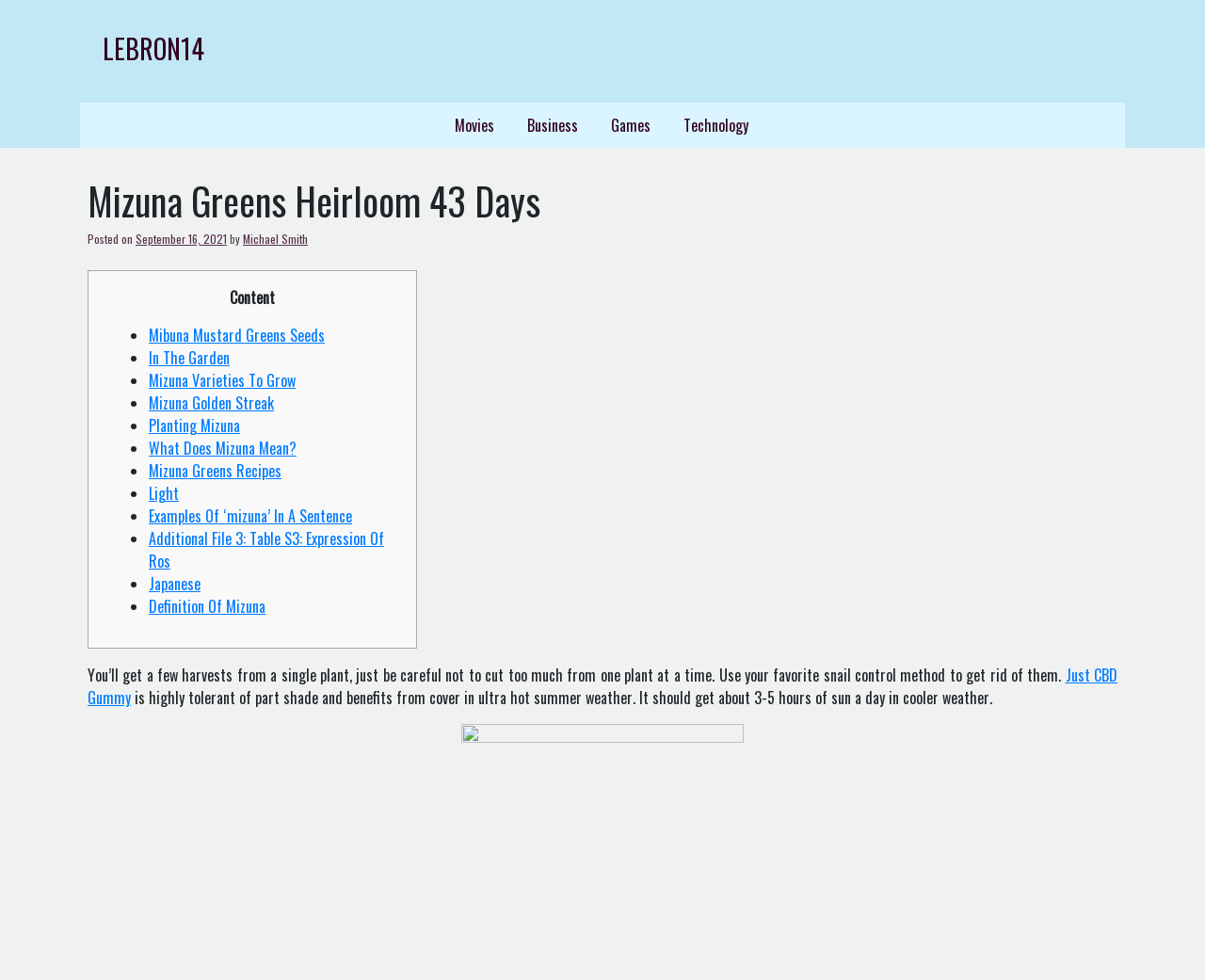What is the purpose of the links on the webpage?
By examining the image, provide a one-word or phrase answer.

To provide related information